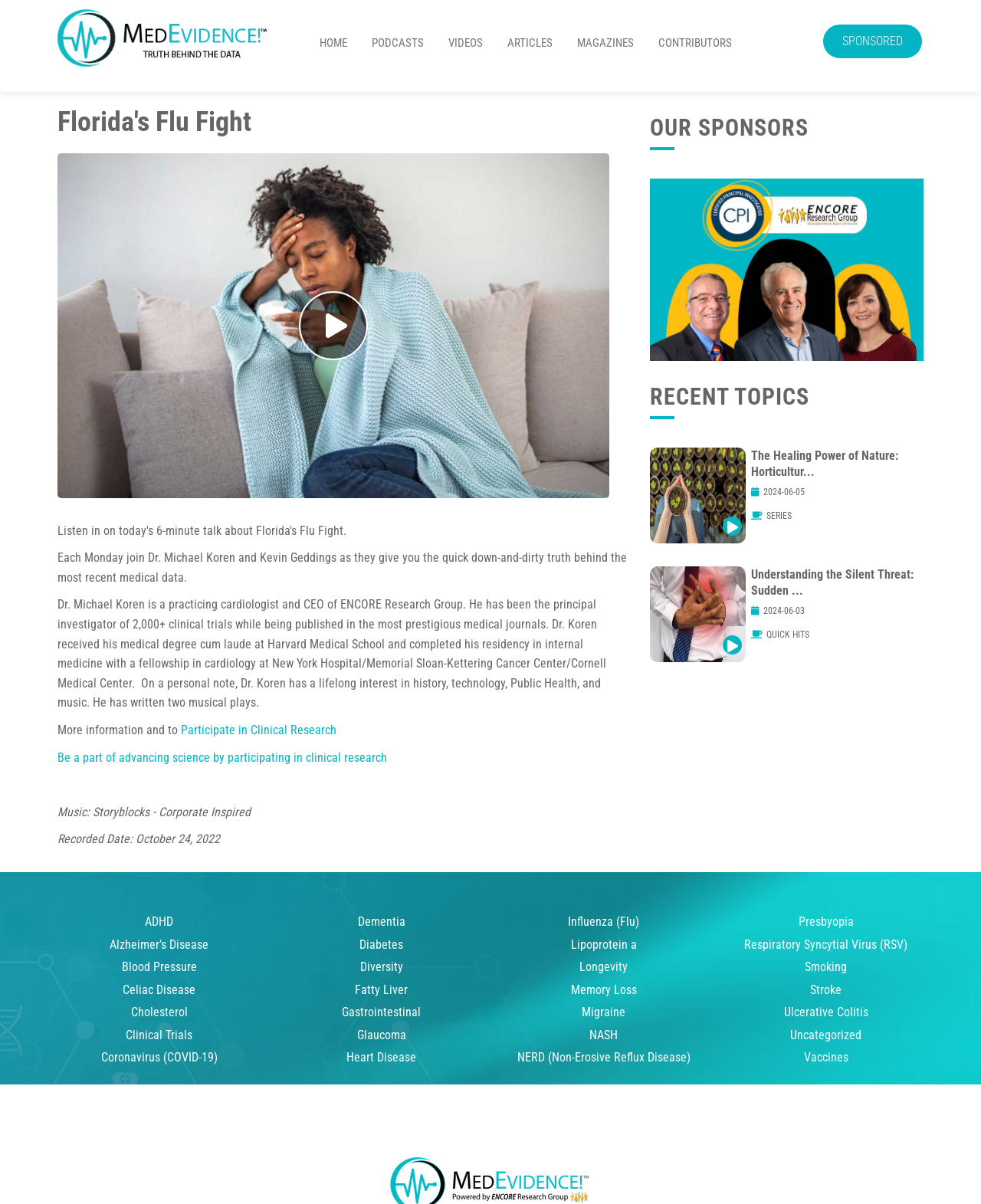Refer to the element description NERD (Non-Erosive Reflux Disease) and identify the corresponding bounding box in the screenshot. Format the coordinates as (top-left x, top-left y, bottom-right x, bottom-right y) with values in the range of 0 to 1.

[0.523, 0.872, 0.704, 0.884]